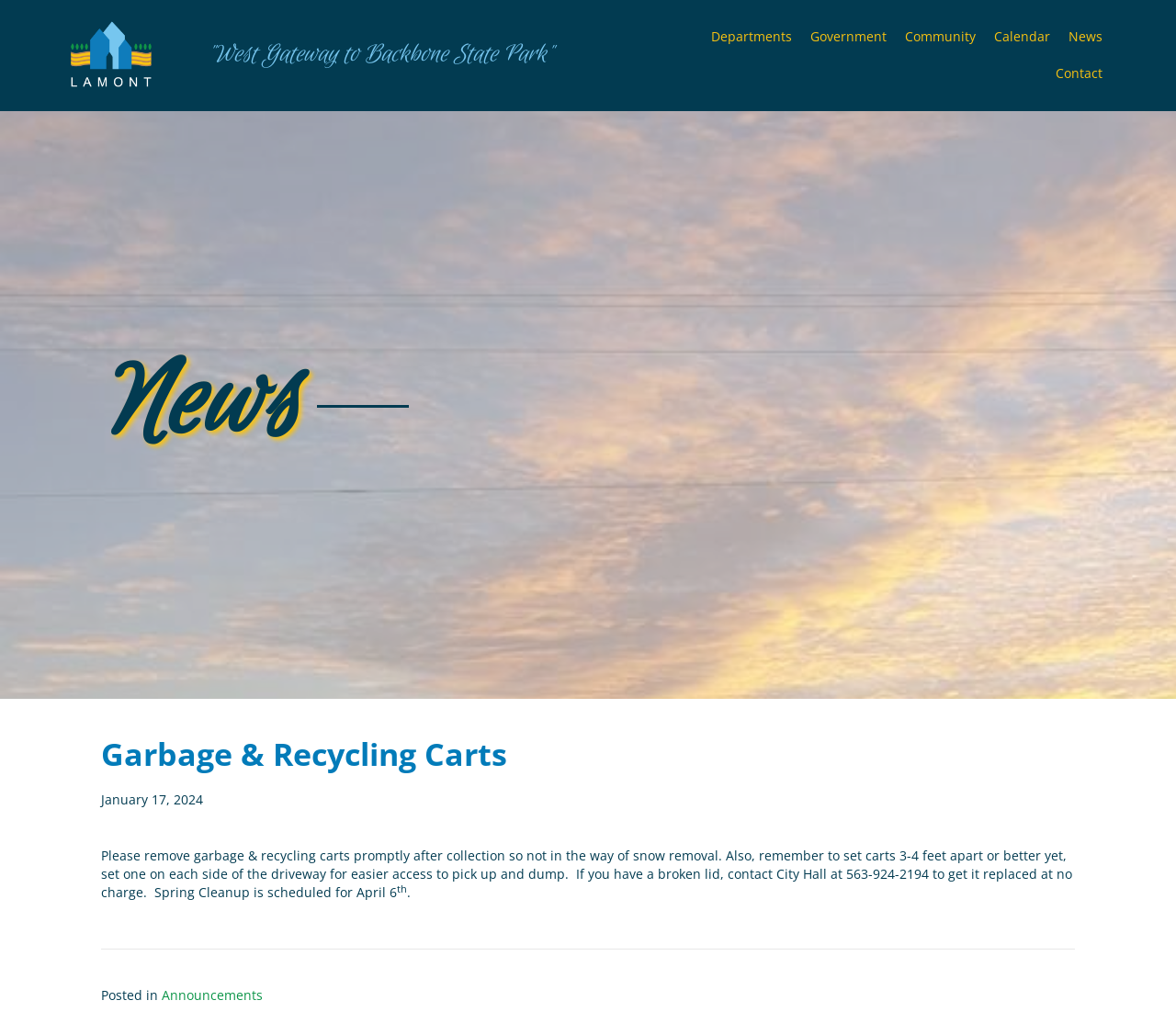Please identify the bounding box coordinates for the region that you need to click to follow this instruction: "Click the 'Departments' link".

[0.597, 0.018, 0.681, 0.054]